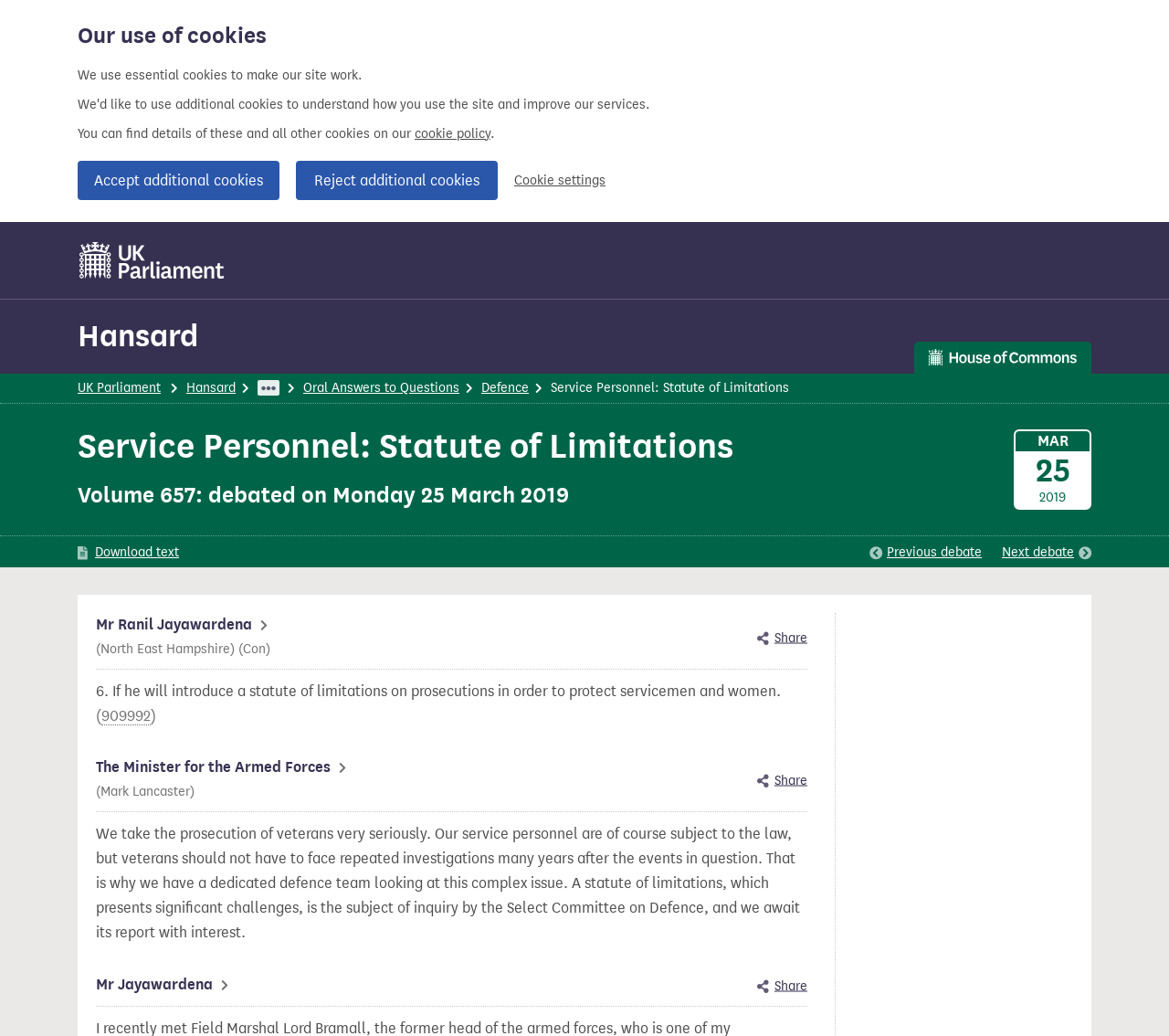Respond to the following question using a concise word or phrase: 
What is the topic of the debate?

Service Personnel: Statute of Limitations